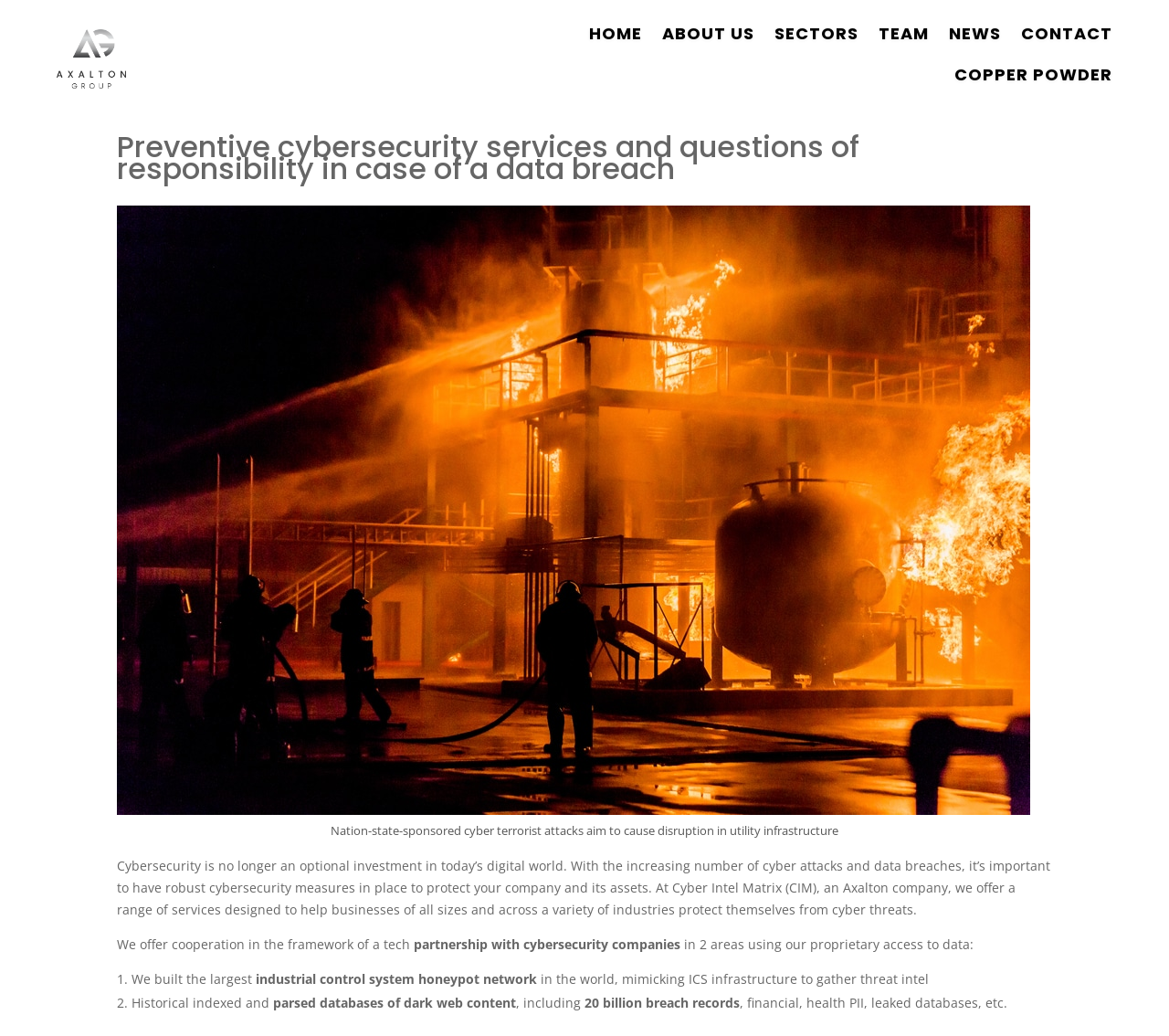What is the main topic discussed in the webpage?
Please provide a single word or phrase as your answer based on the screenshot.

Cybersecurity